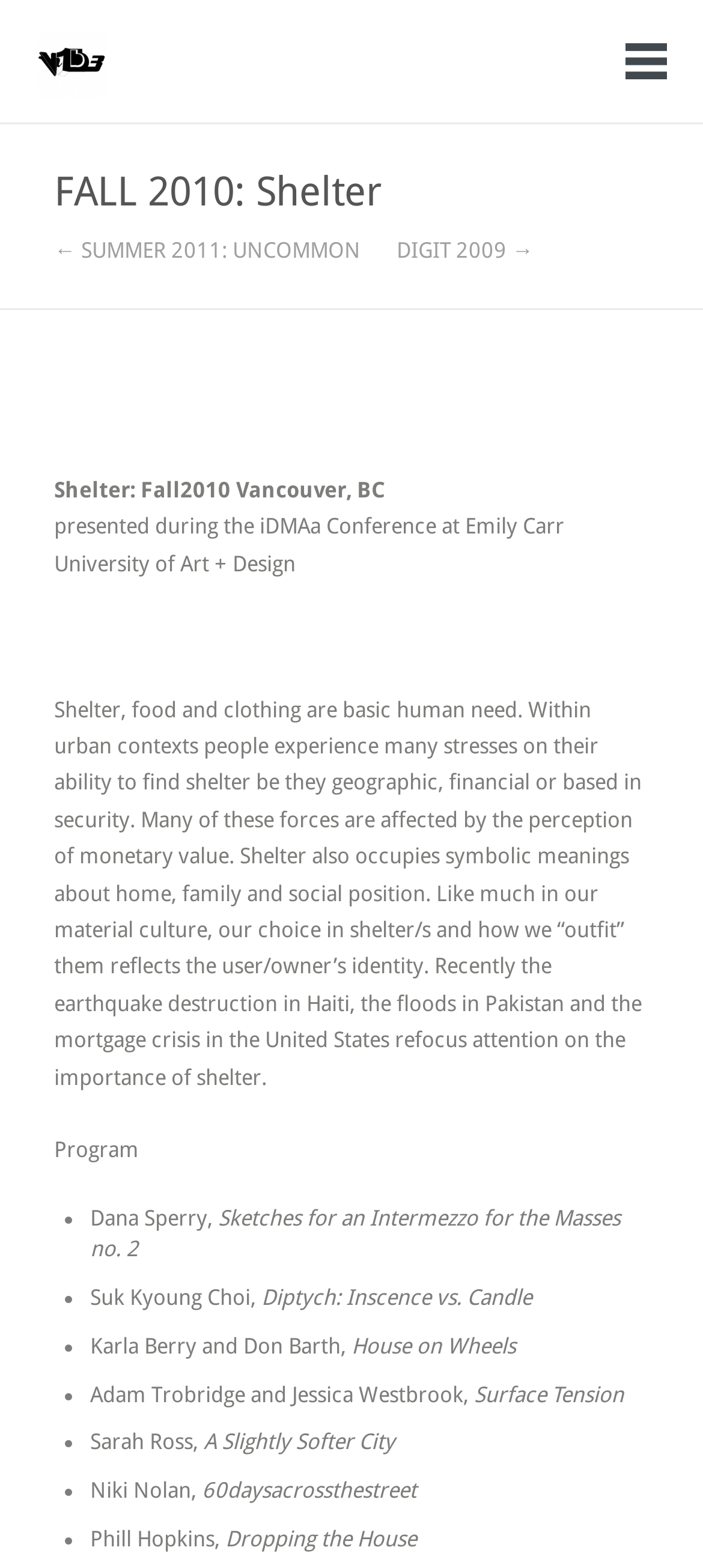How many projects are listed on the webpage?
Could you answer the question with a detailed and thorough explanation?

I counted the ListMarker elements, which indicate the start of each project, and found that there are 7 projects listed on the webpage.